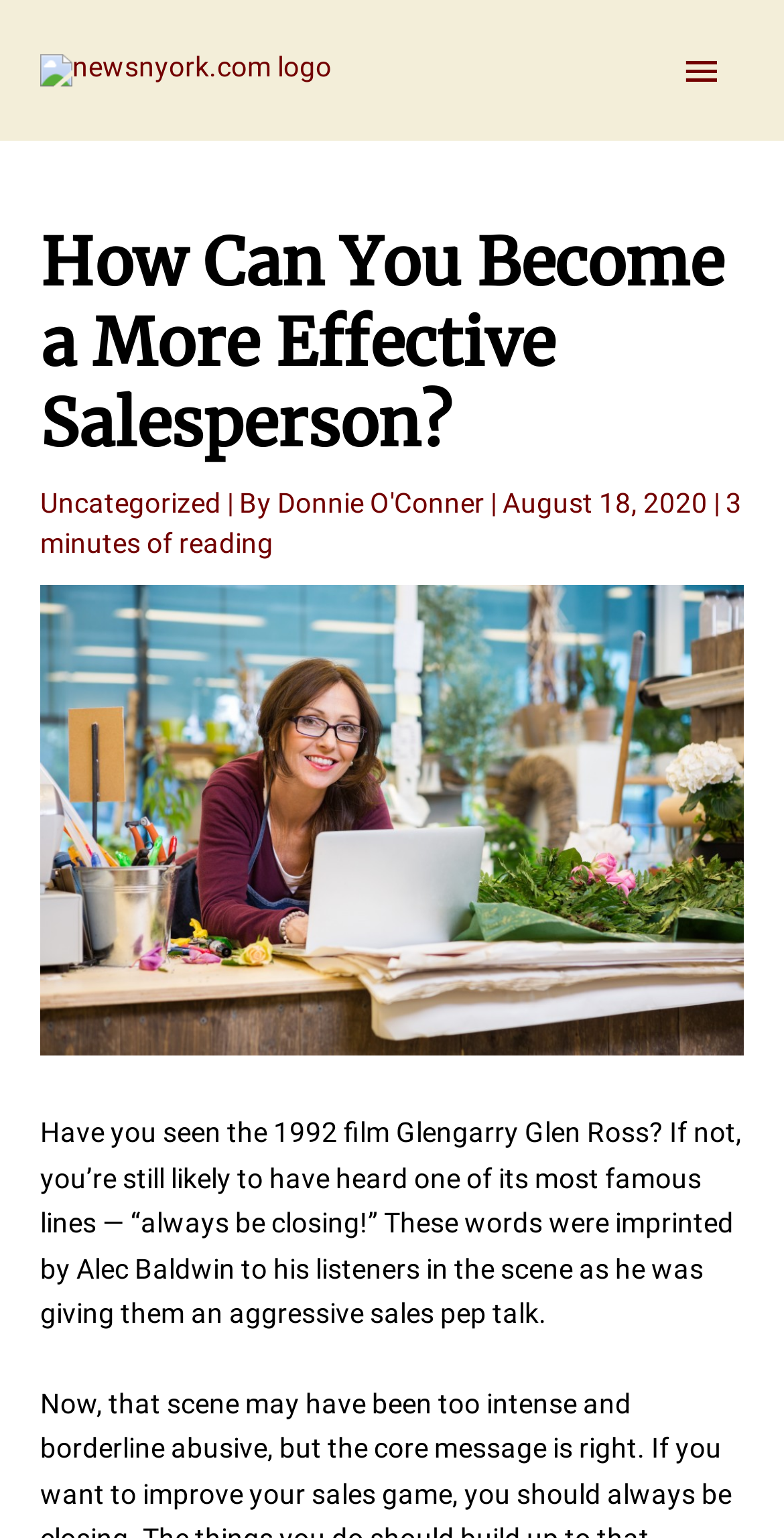Using the provided element description: "Uncategorized", determine the bounding box coordinates of the corresponding UI element in the screenshot.

[0.051, 0.317, 0.282, 0.338]